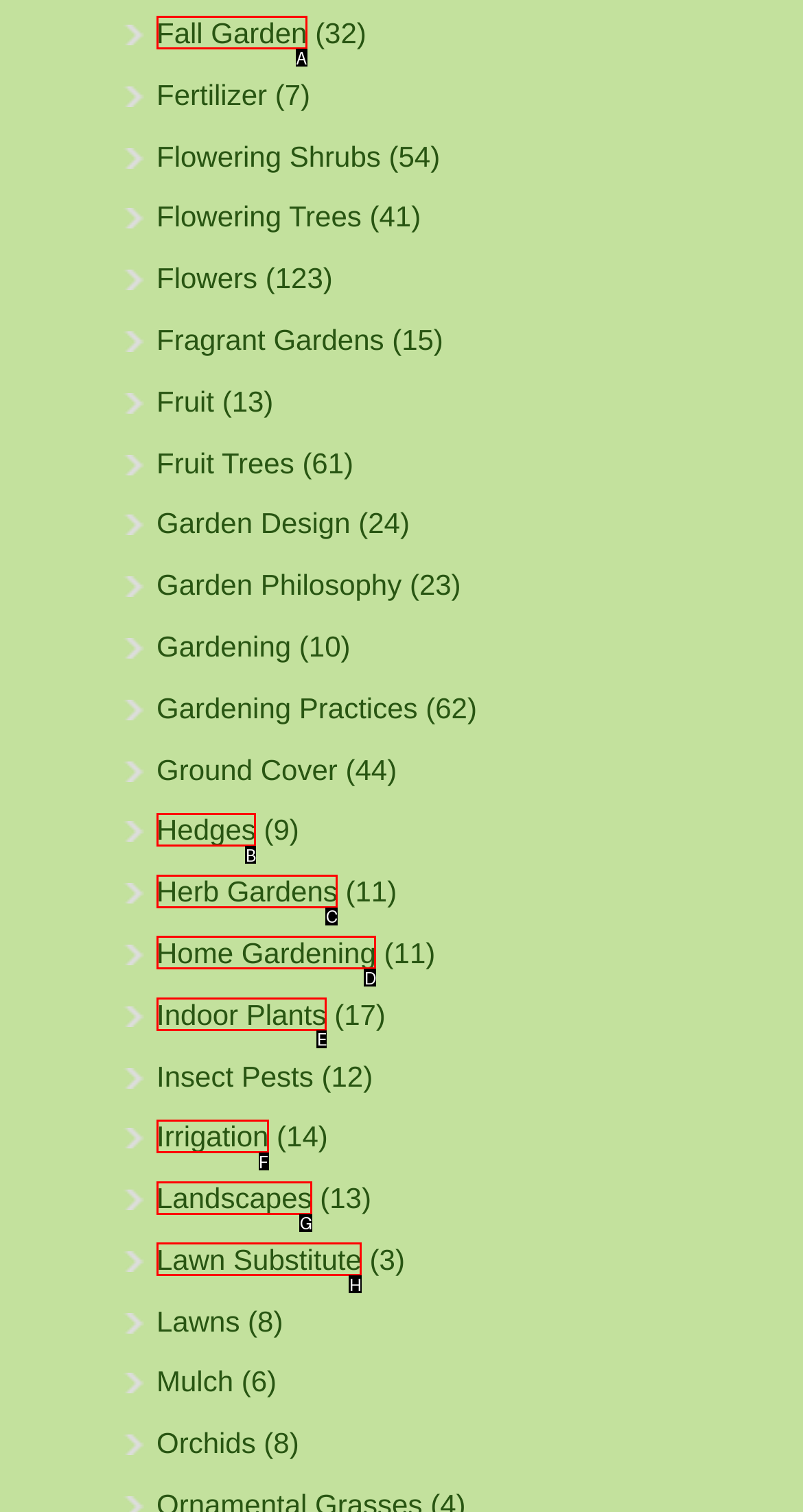Which HTML element among the options matches this description: obamacare? Answer with the letter representing your choice.

None